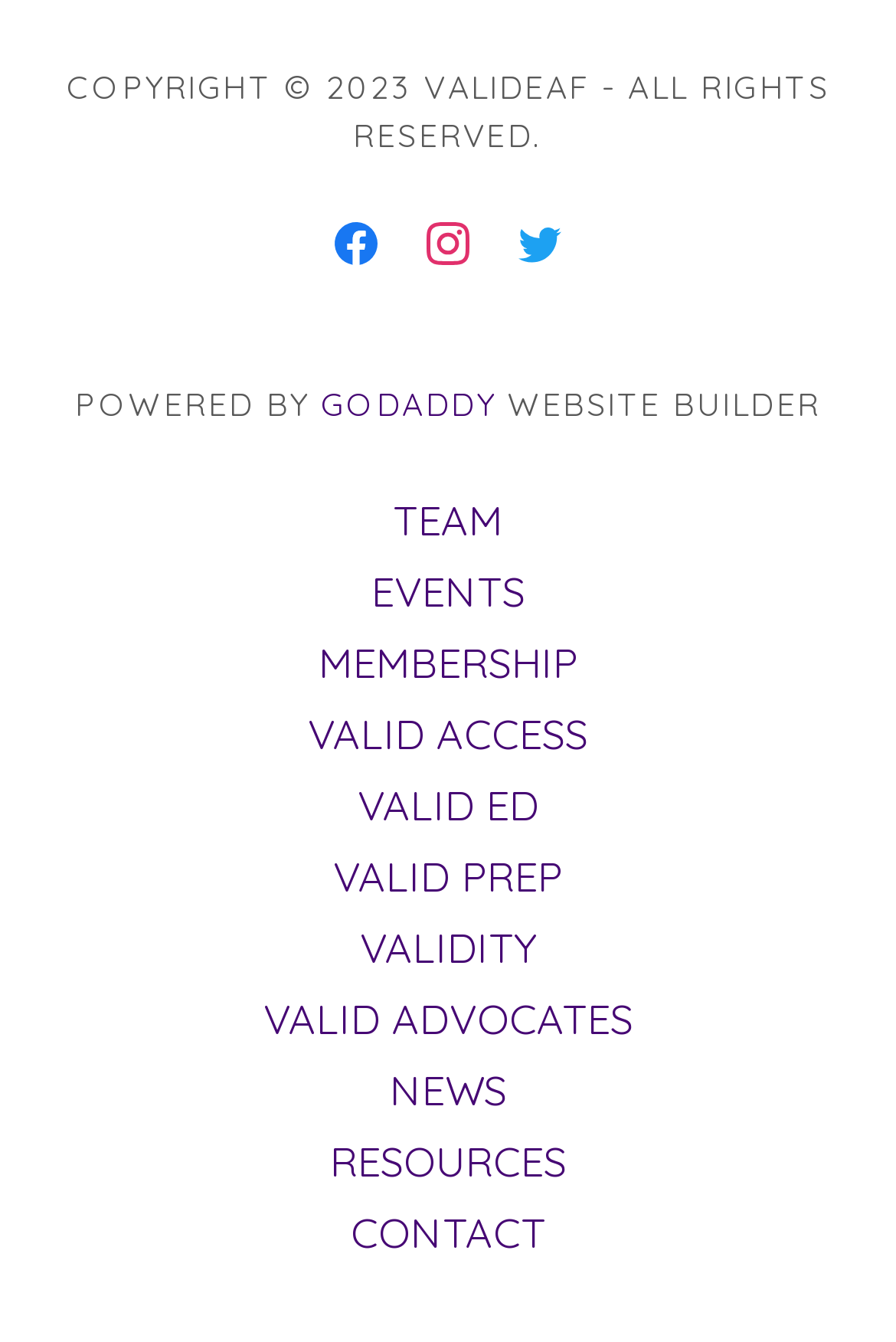What is the website builder powered by?
Look at the image and answer with only one word or phrase.

GODADDY